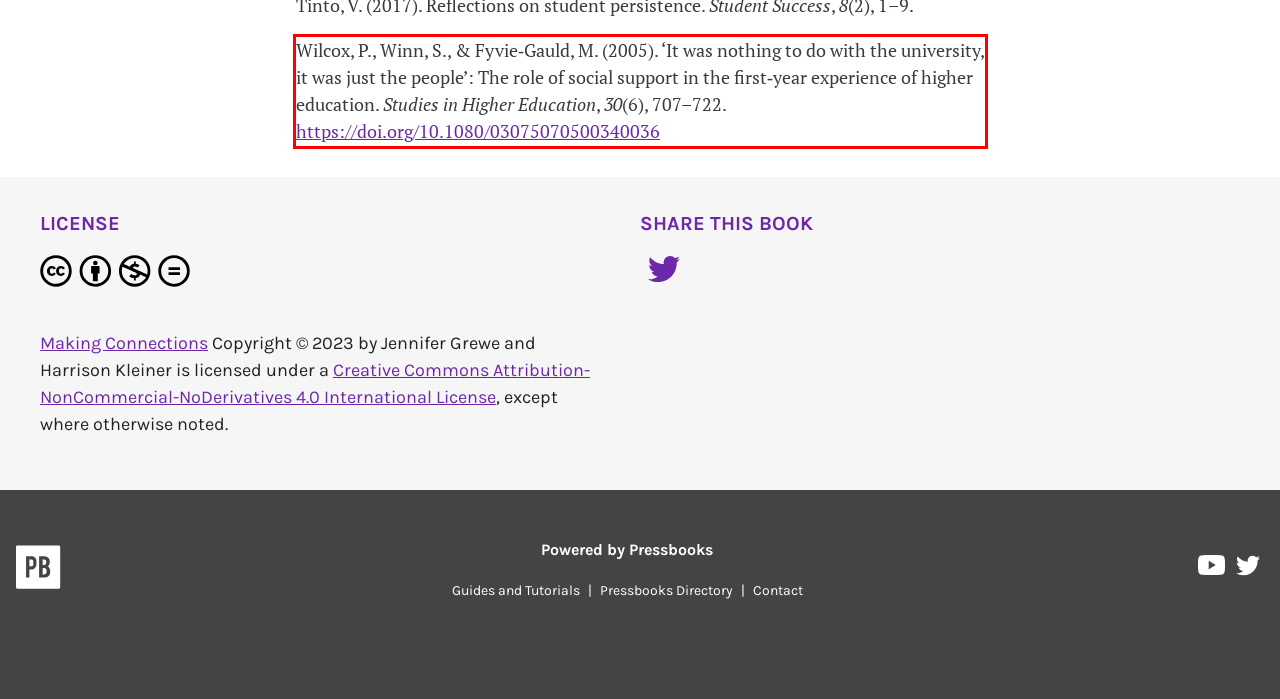Please examine the webpage screenshot and extract the text within the red bounding box using OCR.

Wilcox, P., Winn, S., & Fyvie‐Gauld, M. (2005). ‘It was nothing to do with the university, it was just the people’: The role of social support in the first‐year experience of higher education. Studies in Higher Education, 30(6), 707–722. https://doi.org/10.1080/03075070500340036